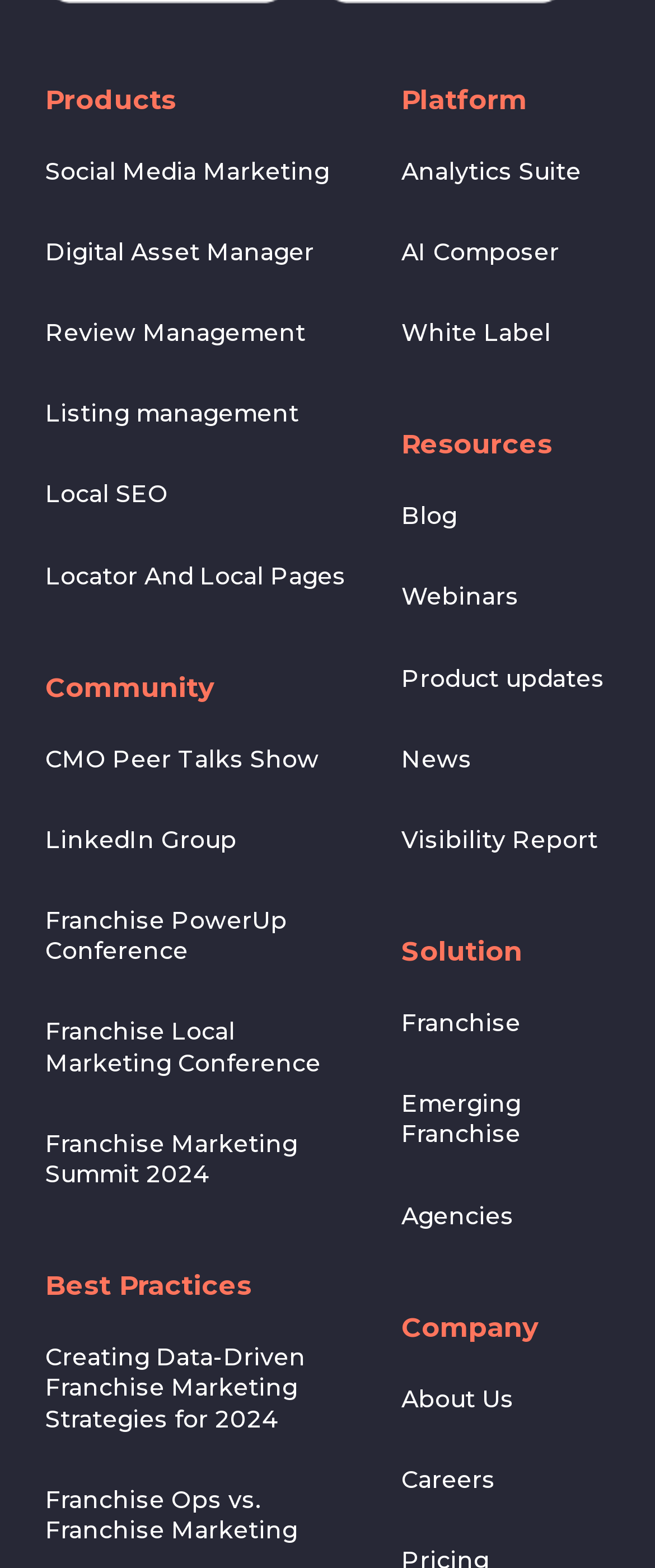Answer the question with a single word or phrase: 
What is the first product listed?

Social Media Marketing